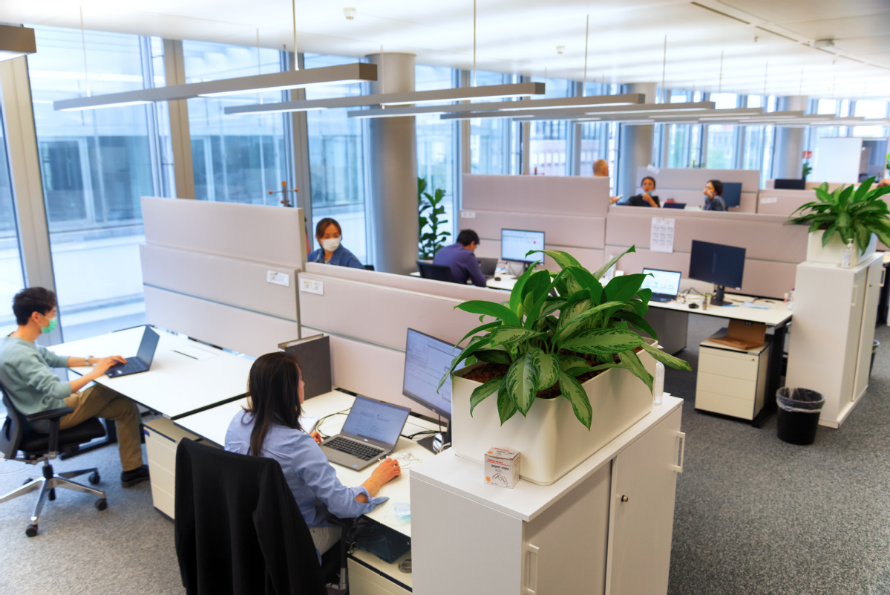What is the purpose of the large windows in the office?
Identify the answer in the screenshot and reply with a single word or phrase.

To allow natural light